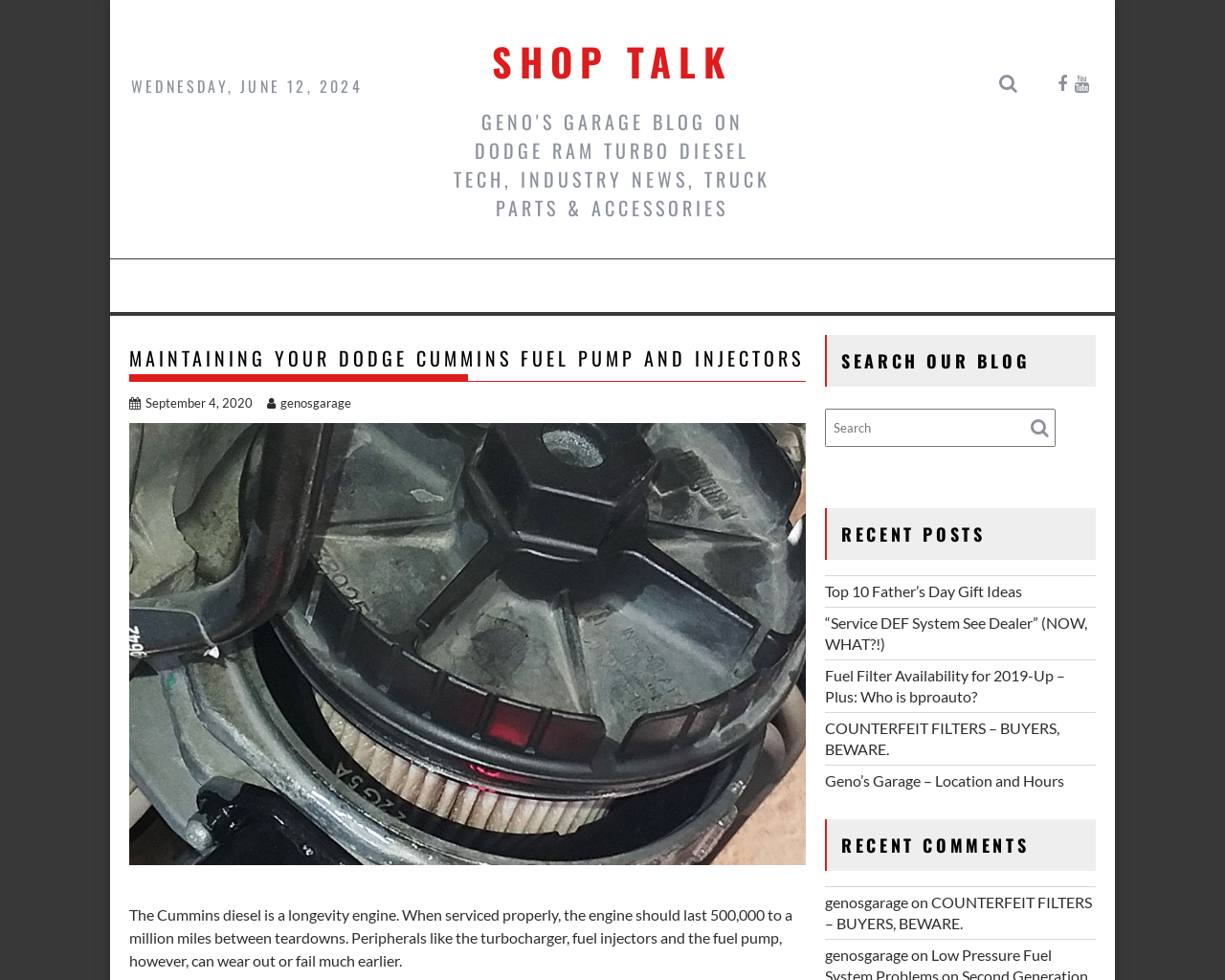Please provide a brief answer to the following inquiry using a single word or phrase:
What type of engine is being discussed?

Cummins diesel